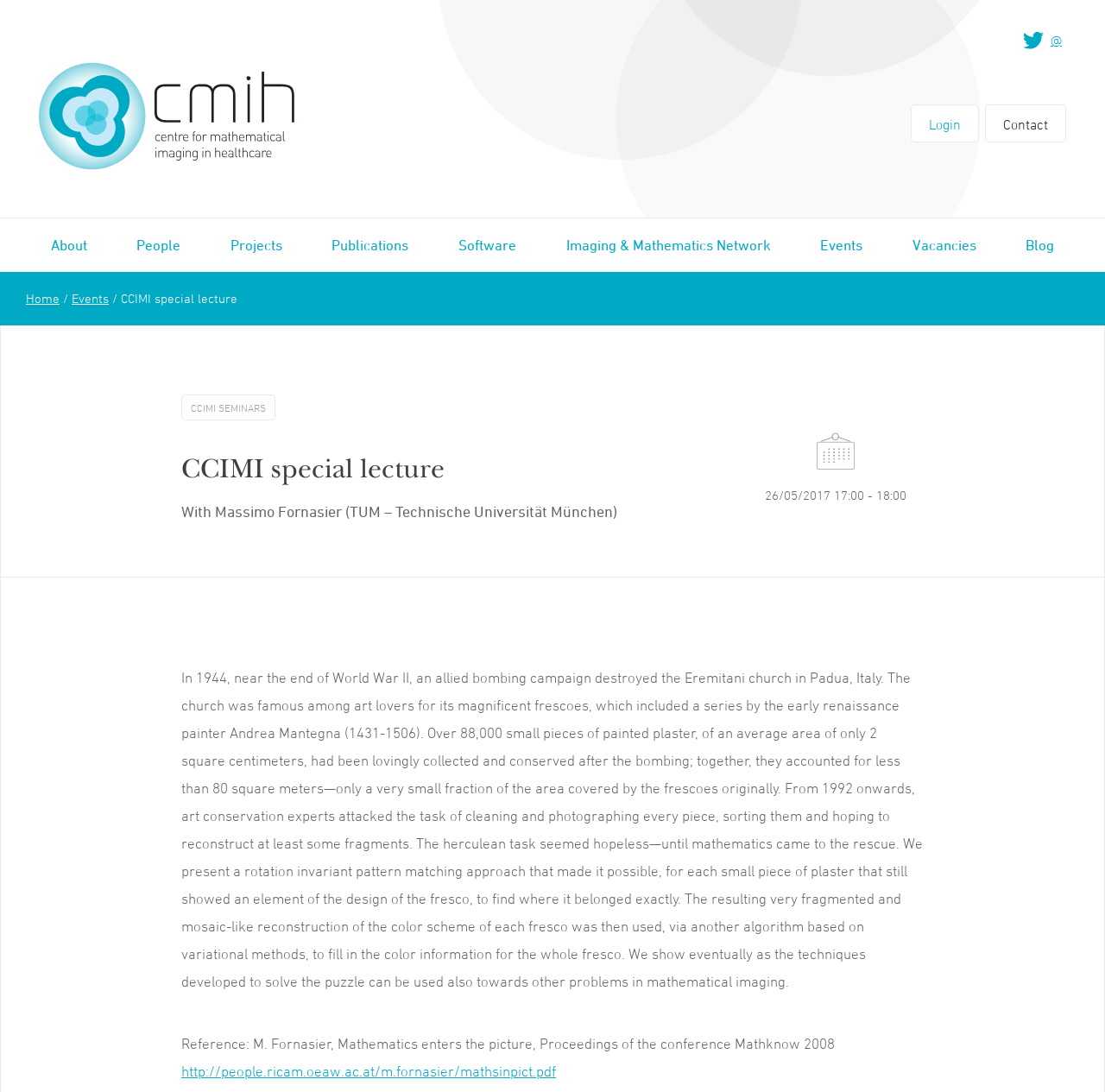Please locate the bounding box coordinates of the element that should be clicked to achieve the given instruction: "Click Location".

None